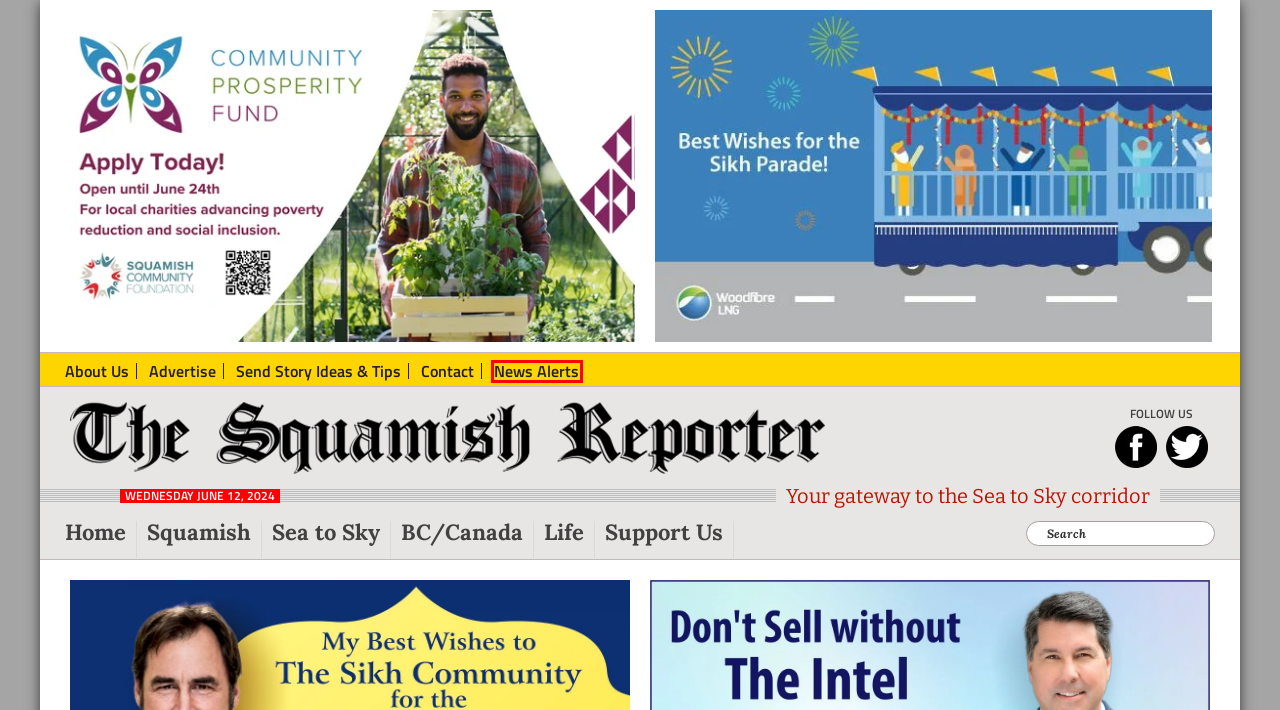Look at the screenshot of the webpage and find the element within the red bounding box. Choose the webpage description that best fits the new webpage that will appear after clicking the element. Here are the candidates:
A. Signup for News Alerts - The Squamish Reporter
B. Squamish Archives - The Squamish Reporter
C. About Us: Local Squamish News - The Squamish Reporter
D. Send Story Ideas & Tips - The Squamish Reporter
E. SUPPORT US - The Squamish Reporter
F. Contact The Squamish Reporter: Editor - Gagandeep Ghuman
G. Advertising at The Squamish Reporter - Latest Squamish News
H. Local Squamish News from The Squamish Reporter

A